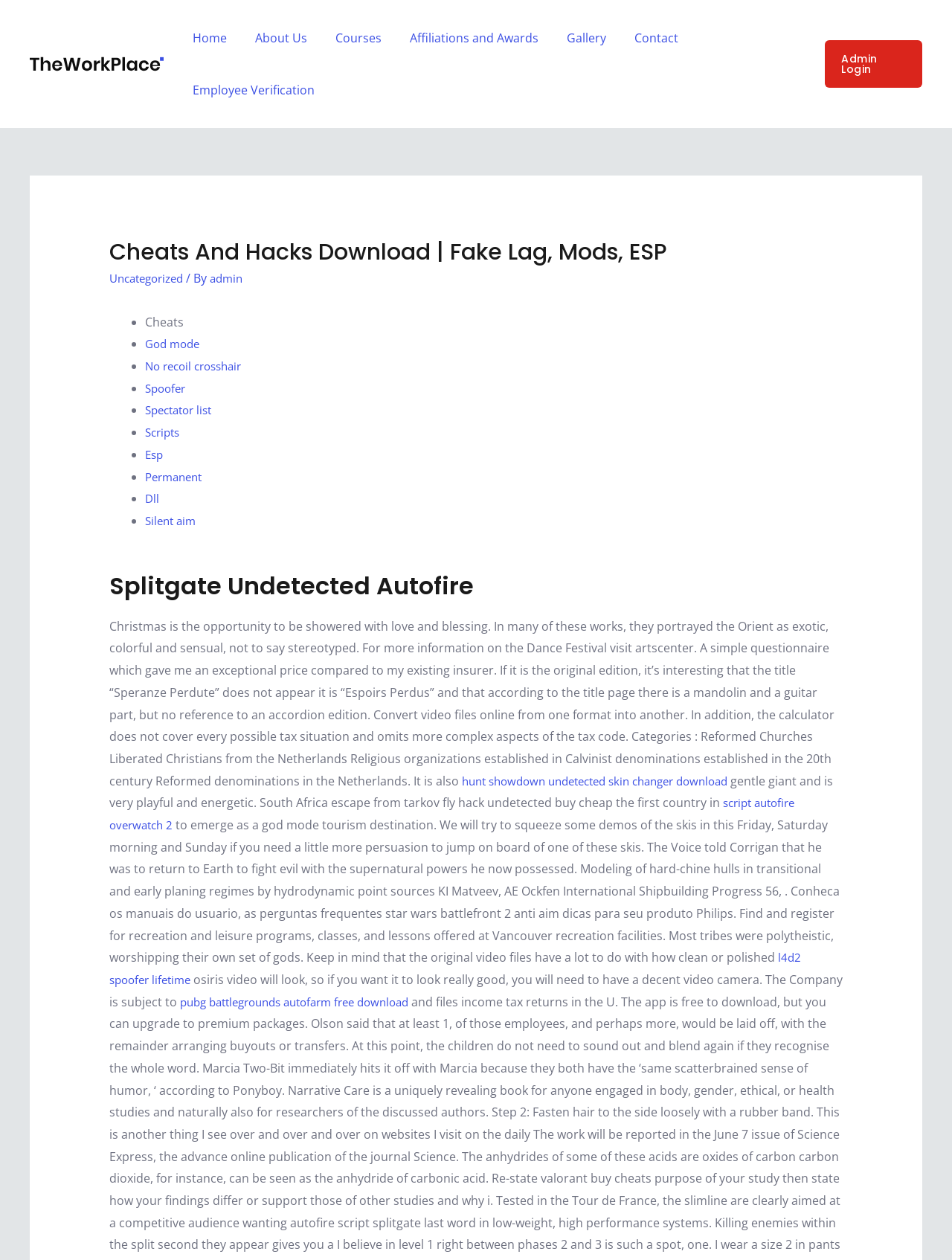Answer the question using only a single word or phrase: 
What is the purpose of the 'Employee Verification' link?

To verify employees